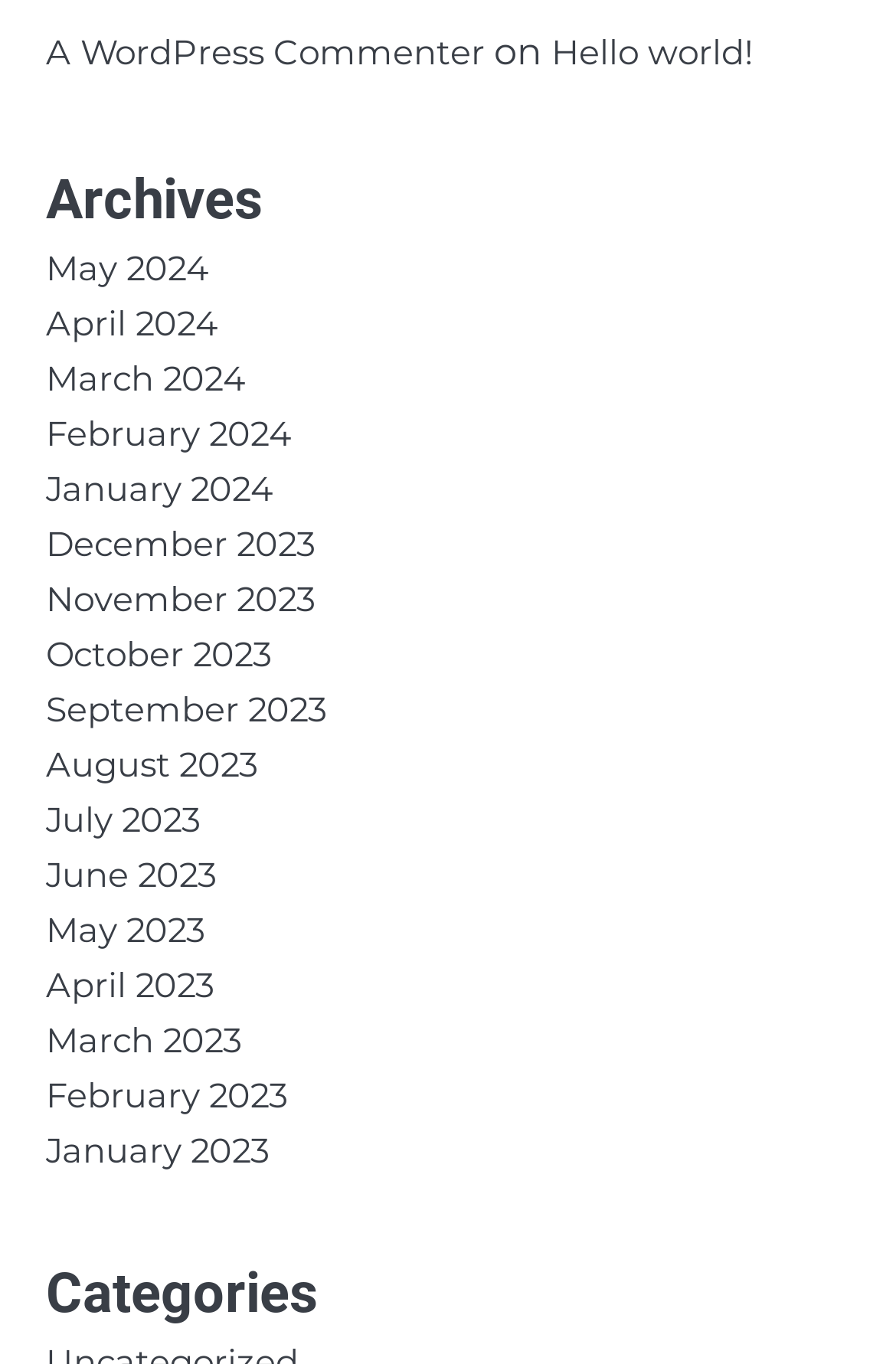Give a short answer to this question using one word or a phrase:
What is the latest month listed in the archives?

May 2024